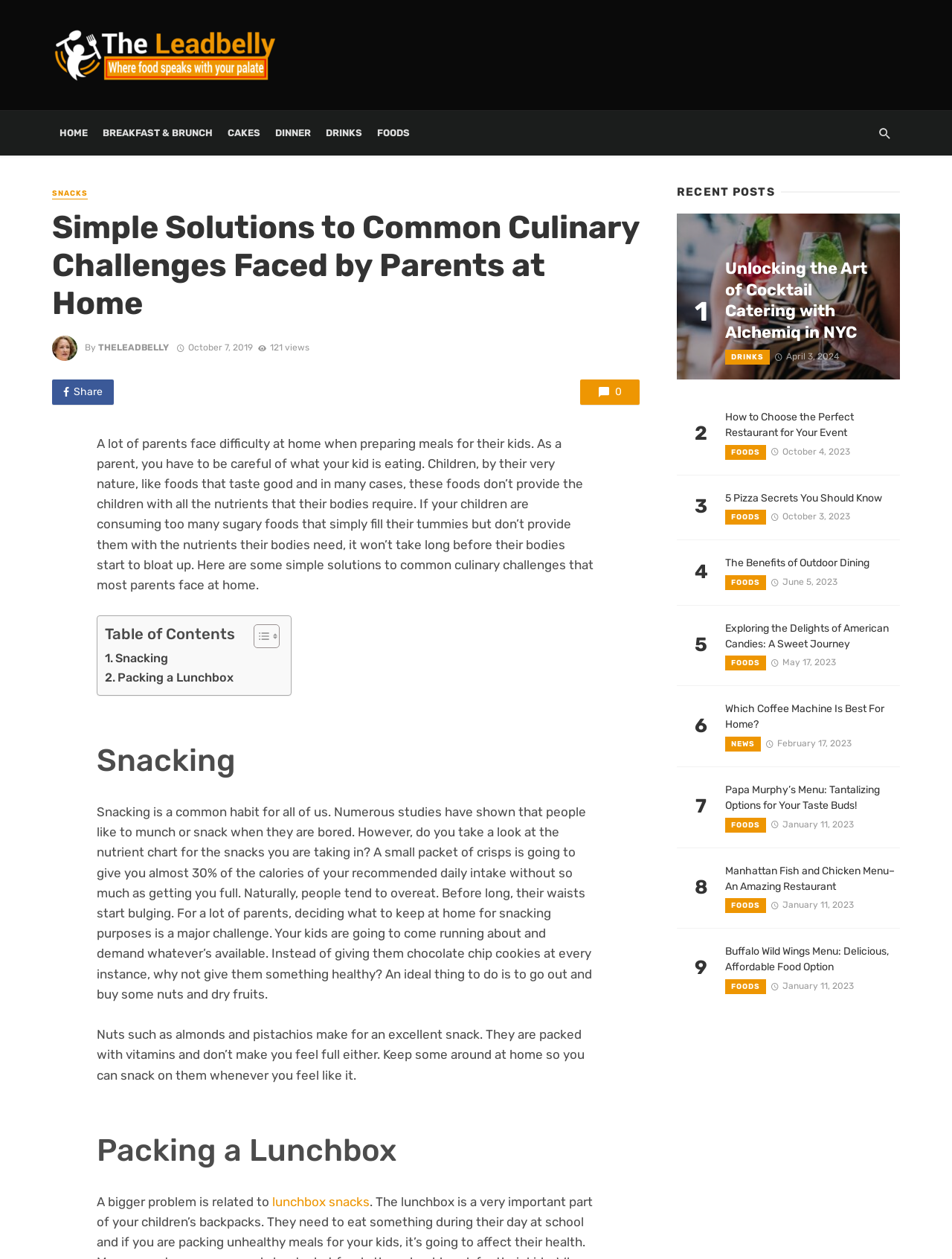Determine the bounding box coordinates for the element that should be clicked to follow this instruction: "Click the Toggle Table of Content link". The coordinates should be given as four float numbers between 0 and 1, in the format [left, top, right, bottom].

[0.255, 0.495, 0.29, 0.516]